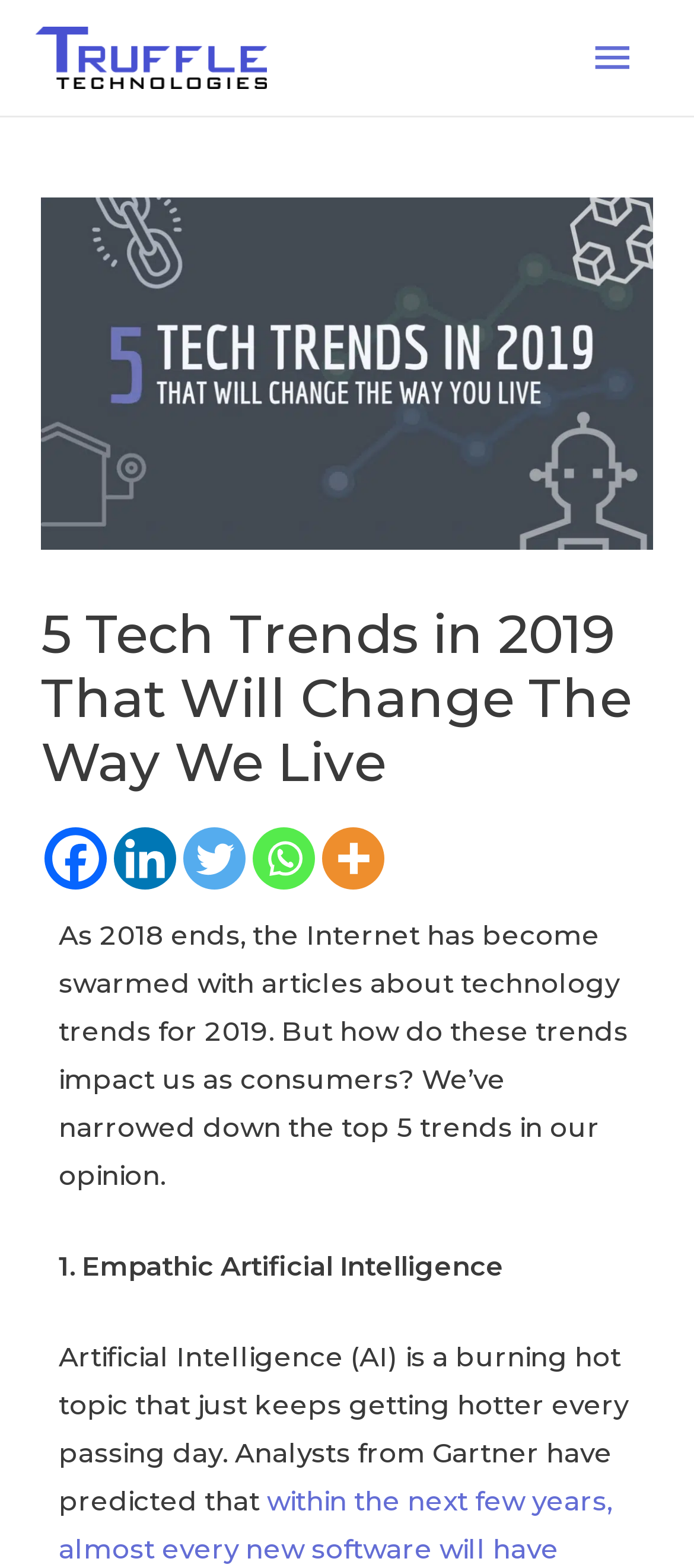Based on the image, please elaborate on the answer to the following question:
How many trends are mentioned?

The article mentions the top 5 technology trends in 2019, but only the first trend, Empathic Artificial Intelligence, is described in detail on the current webpage.